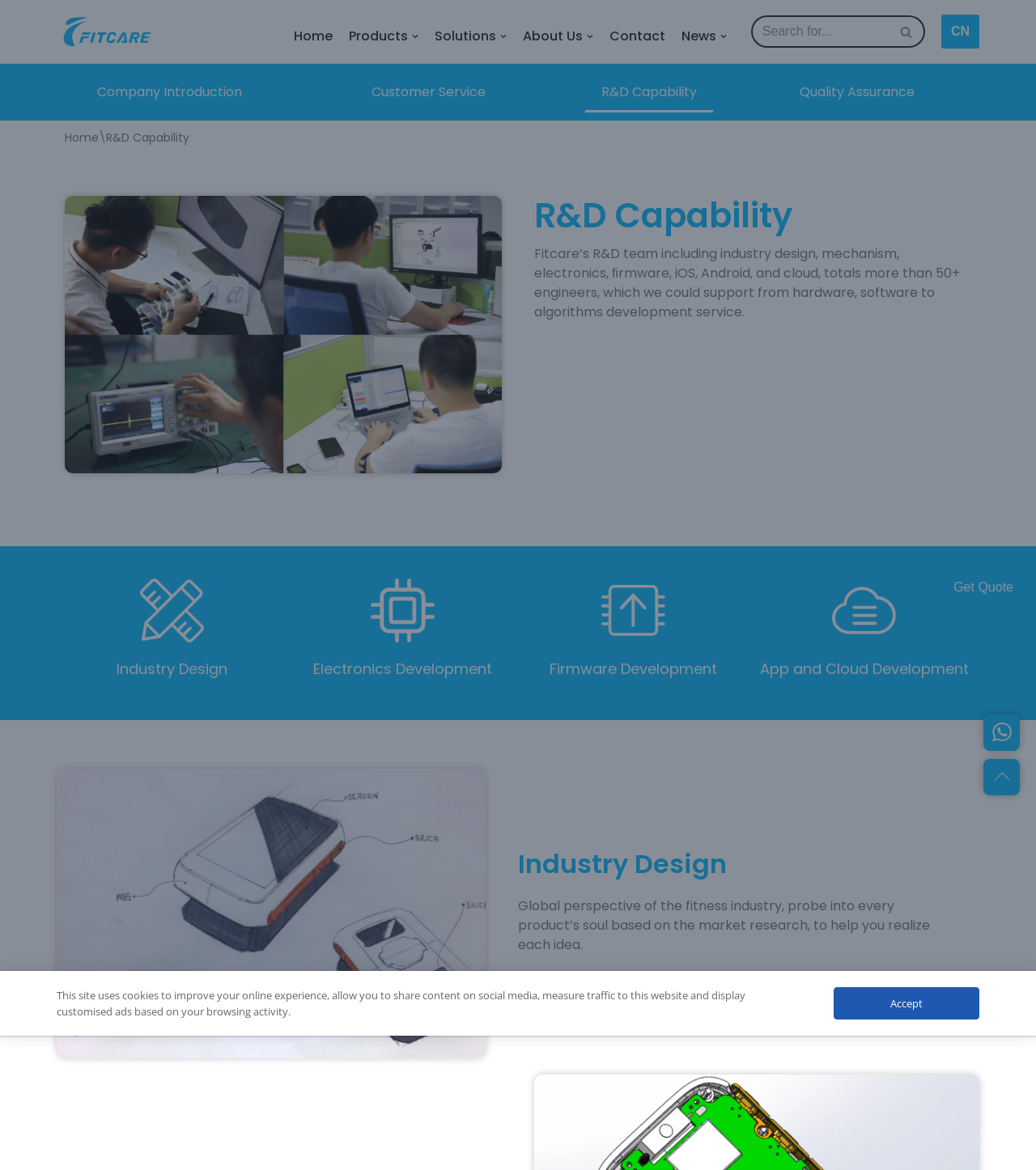With reference to the screenshot, provide a detailed response to the question below:
What is the function of the button at the top right corner?

I found the function of the button by looking at the text 'Search' which is located next to the button, and also by observing the search box and the magnifying glass icon.